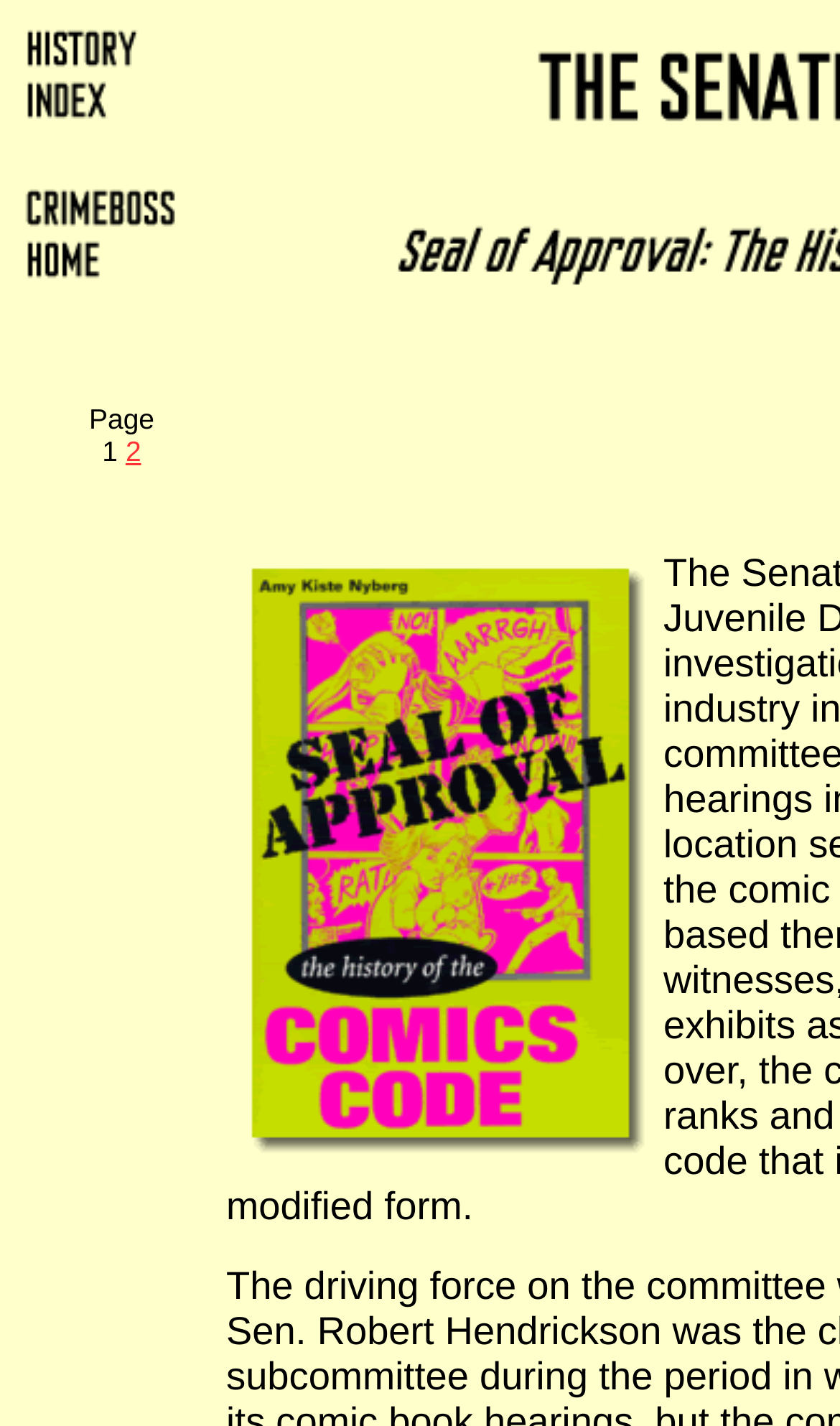What is the text on the second page link?
Based on the screenshot, answer the question with a single word or phrase.

2